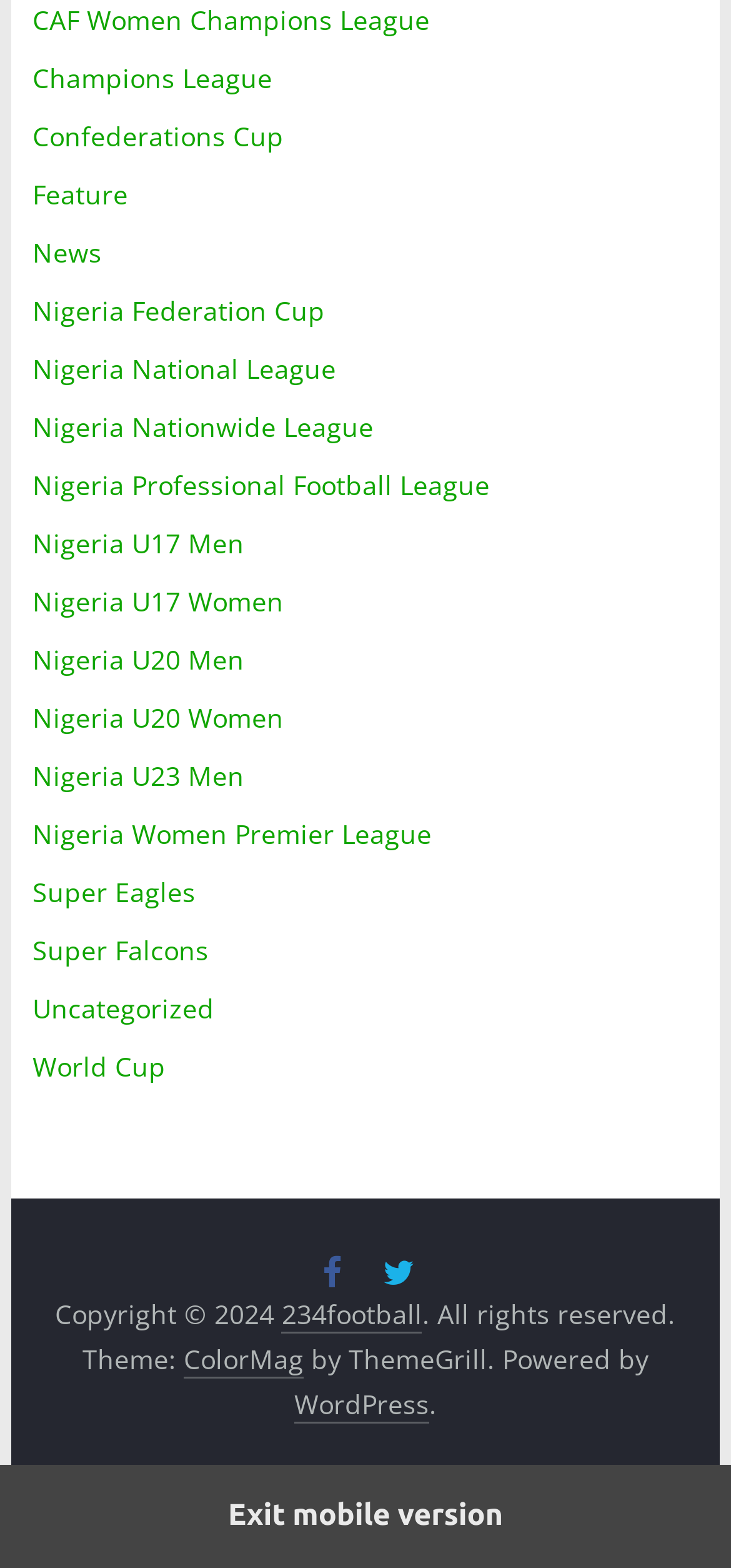From the element description Nigeria U17 Women, predict the bounding box coordinates of the UI element. The coordinates must be specified in the format (top-left x, top-left y, bottom-right x, bottom-right y) and should be within the 0 to 1 range.

[0.044, 0.372, 0.388, 0.395]